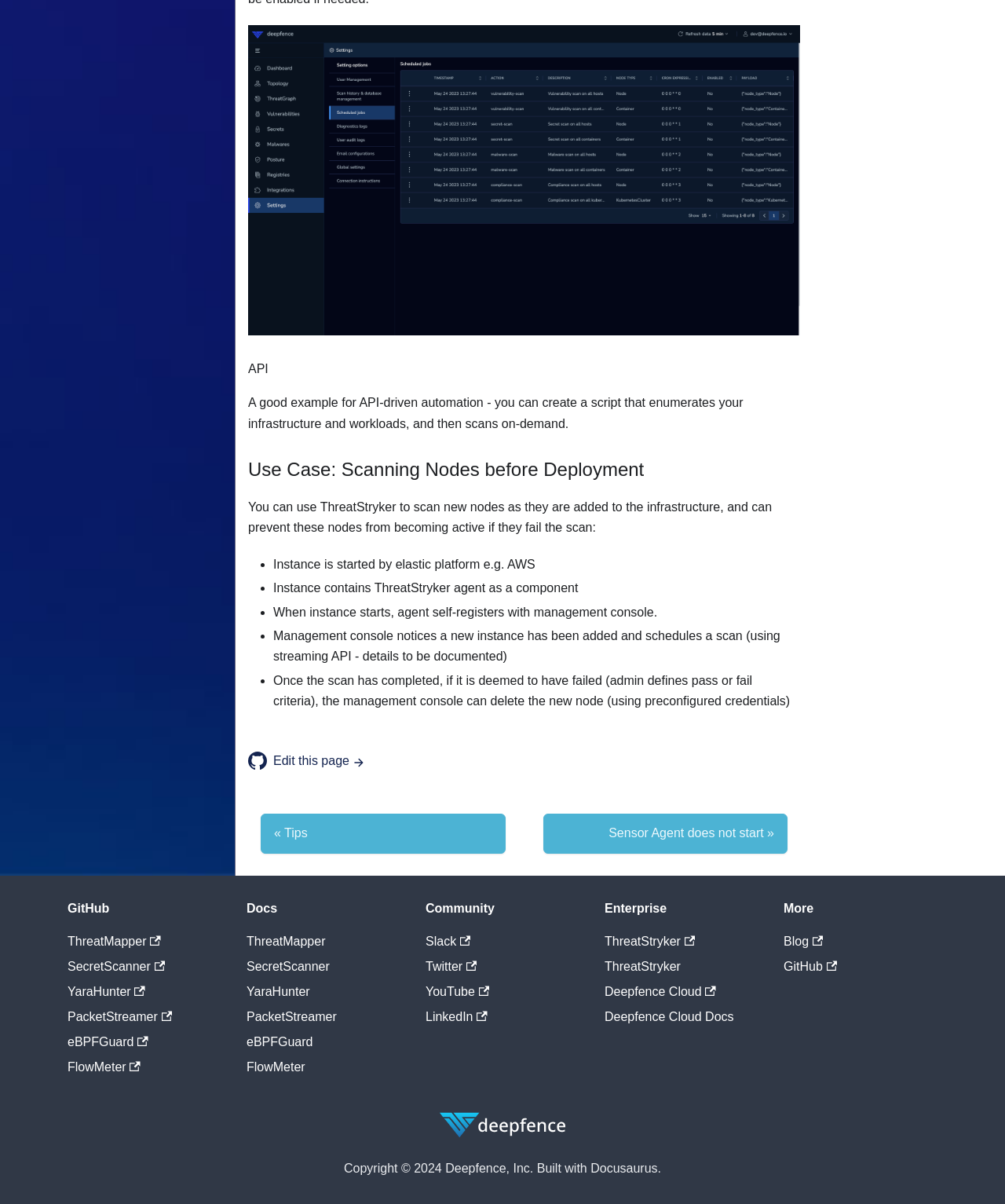Given the element description, predict the bounding box coordinates in the format (top-left x, top-left y, bottom-right x, bottom-right y), using floating point numbers between 0 and 1: Deepfence Cloud

[0.602, 0.818, 0.712, 0.829]